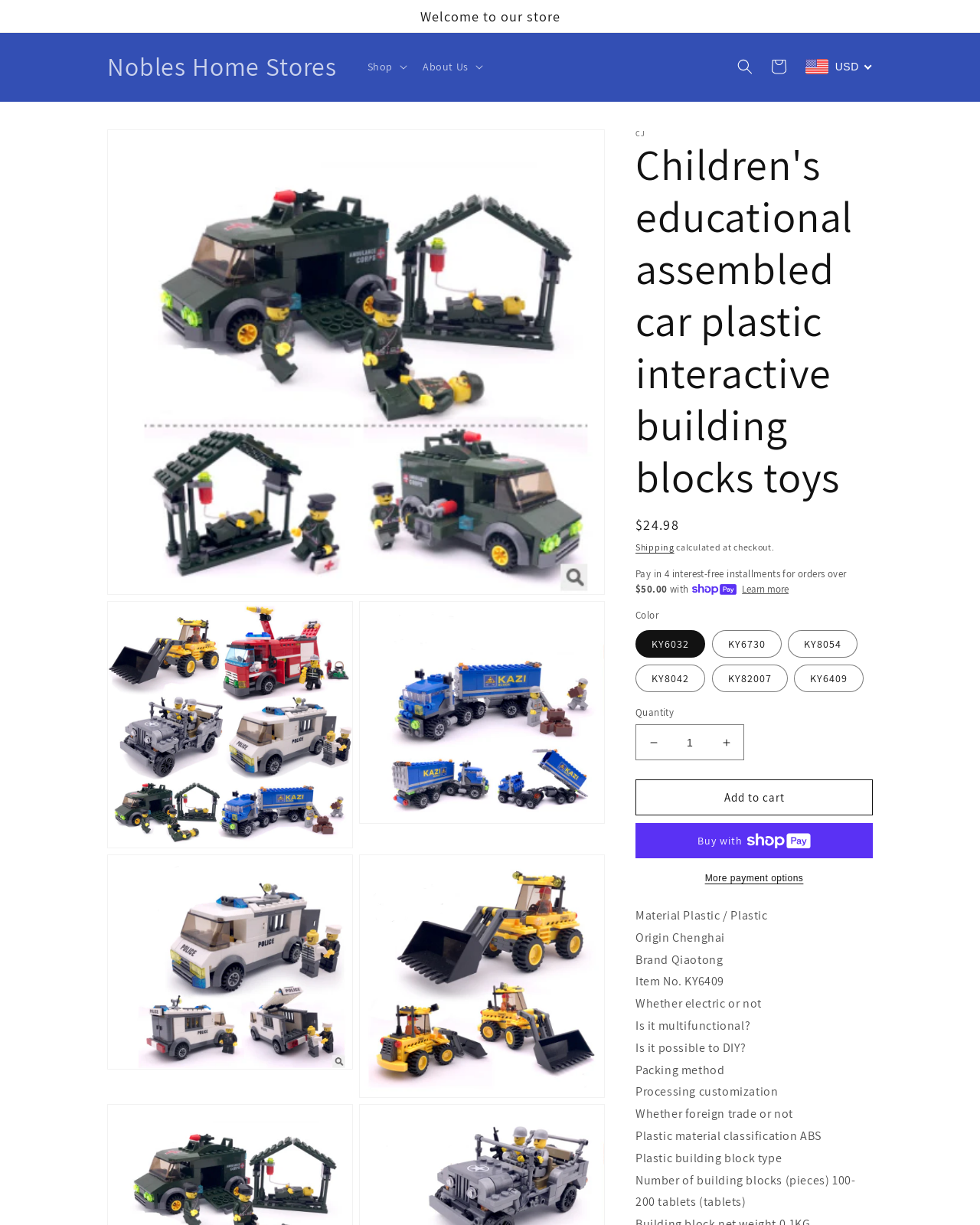What is the material of the product?
Give a detailed and exhaustive answer to the question.

I found the answer by looking at the product details section, where it says 'Material Plastic / Plastic', indicating that the material of the product is plastic.